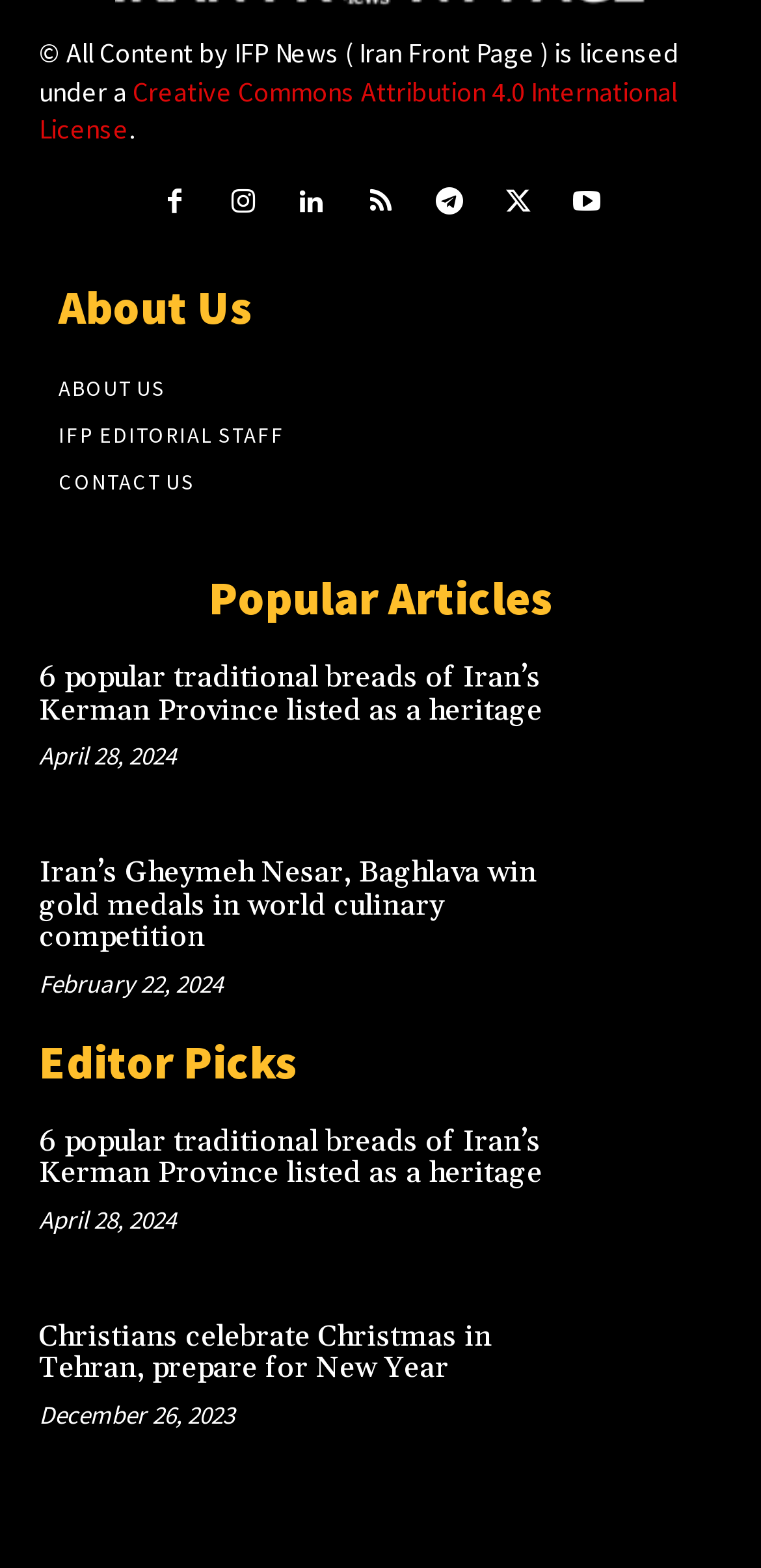Answer the following in one word or a short phrase: 
What is the date of the article 'Christians celebrate Christmas in Tehran, prepare for New Year'?

December 26, 2023